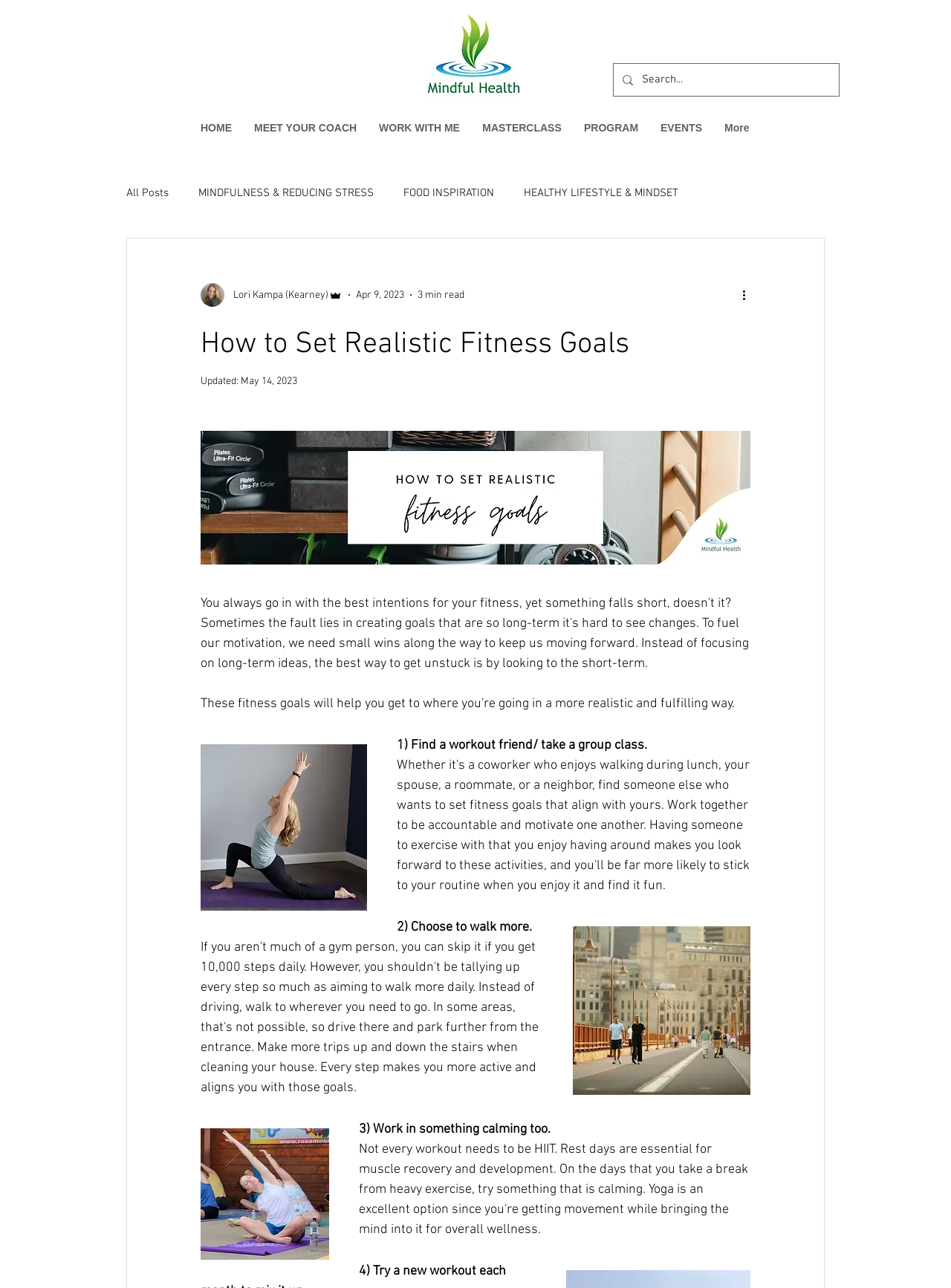Identify and extract the heading text of the webpage.

How to Set Realistic Fitness Goals